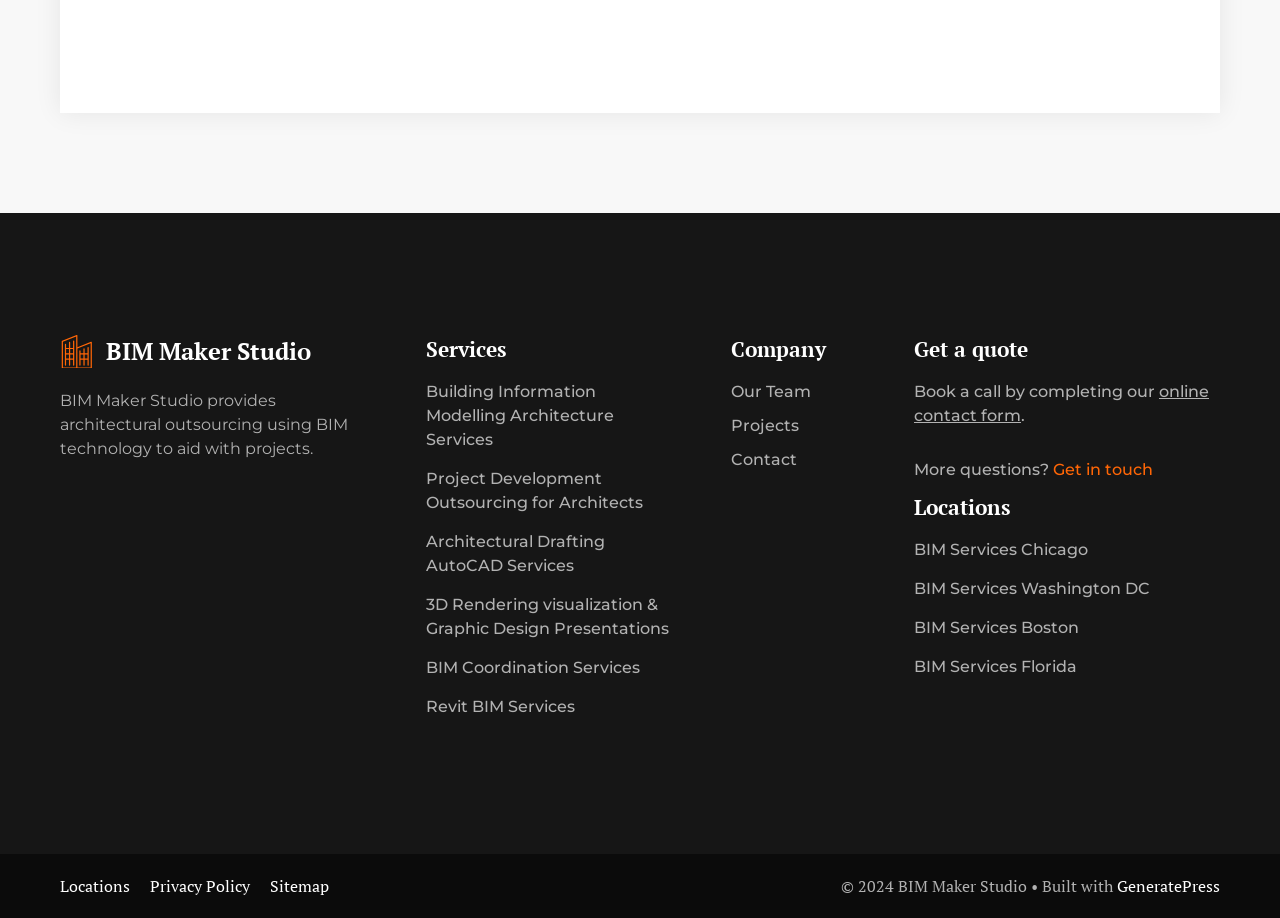Please specify the bounding box coordinates of the region to click in order to perform the following instruction: "Explore BIM Services in Chicago".

[0.714, 0.589, 0.85, 0.609]